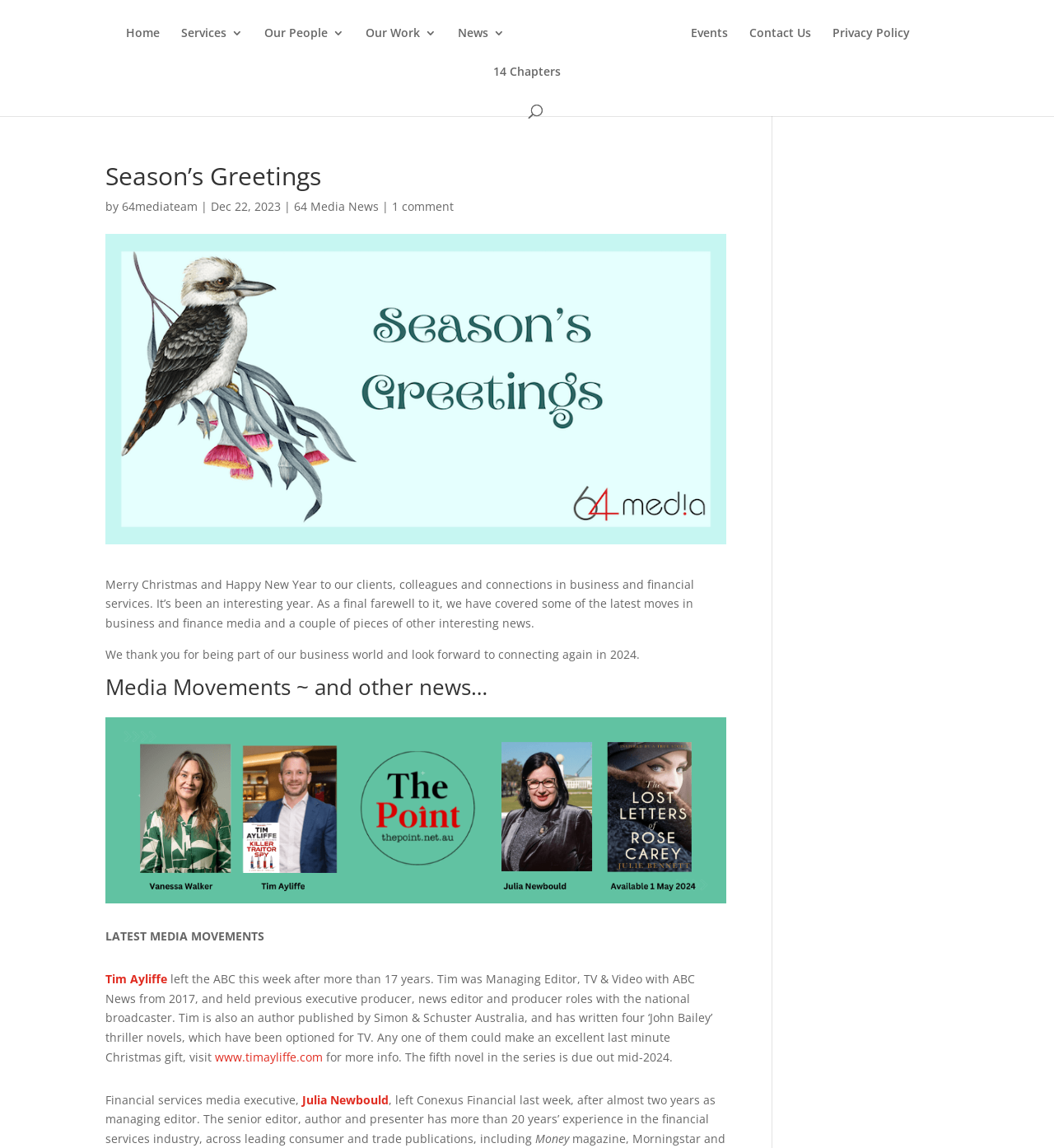Offer a comprehensive description of the webpage’s content and structure.

The webpage is a seasonal greeting page from 64media, a business and financial services company. At the top, there is a navigation menu with links to "Home", "Services", "Our People", "Our Work", "News", and "Events". The company's logo, "64media", is also present at the top, accompanied by an image.

Below the navigation menu, there is a heading "Season's Greetings" followed by a message from the company, wishing their clients, colleagues, and connections a Merry Christmas and Happy New Year. The message also mentions that it has been an interesting year and that they have covered some of the latest moves in business and finance media.

Underneath the message, there is a section titled "Media Movements ~ and other news…", which appears to be a news article or a blog post. The article discusses the latest media movements, including the departure of Tim Ayliffe from the ABC after more than 17 years and Julia Newbould from Conexus Financial. The article provides more information about their careers and achievements.

Throughout the page, there are links to other articles, news, and websites, including the company's own news section and the personal website of Tim Ayliffe. The page also has a search bar at the top, allowing users to search for specific content.